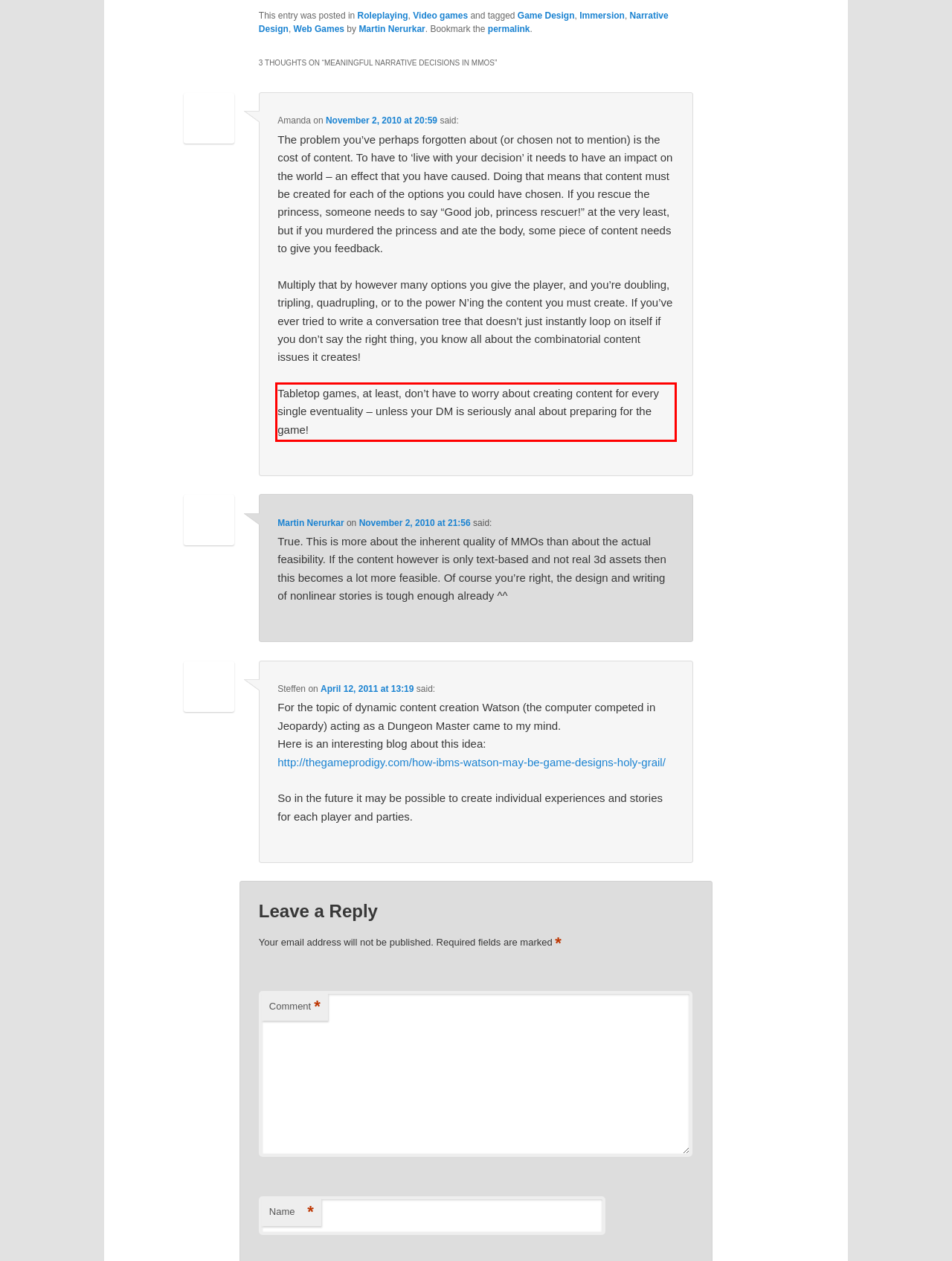Examine the webpage screenshot and use OCR to recognize and output the text within the red bounding box.

Tabletop games, at least, don’t have to worry about creating content for every single eventuality – unless your DM is seriously anal about preparing for the game!